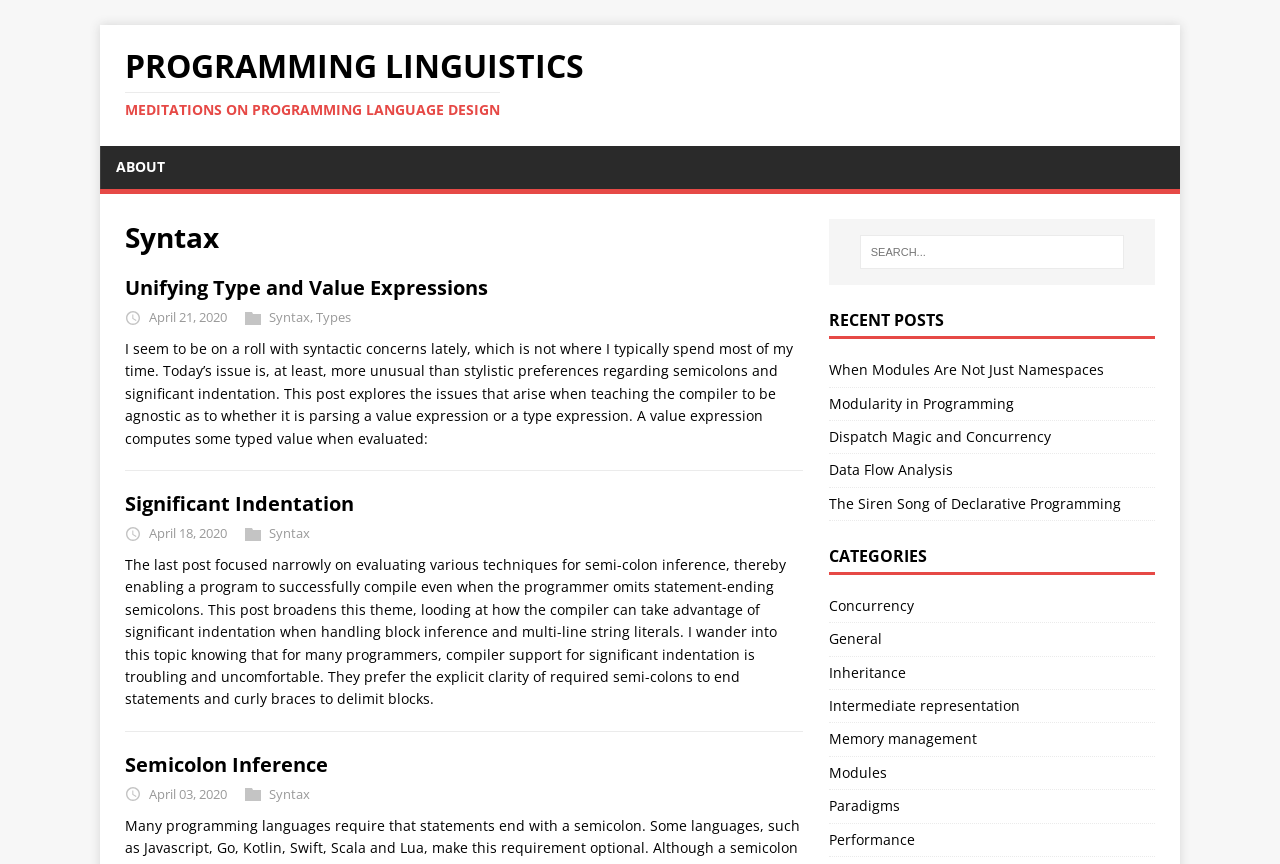Provide your answer in one word or a succinct phrase for the question: 
How many categories are listed on the webpage?

7